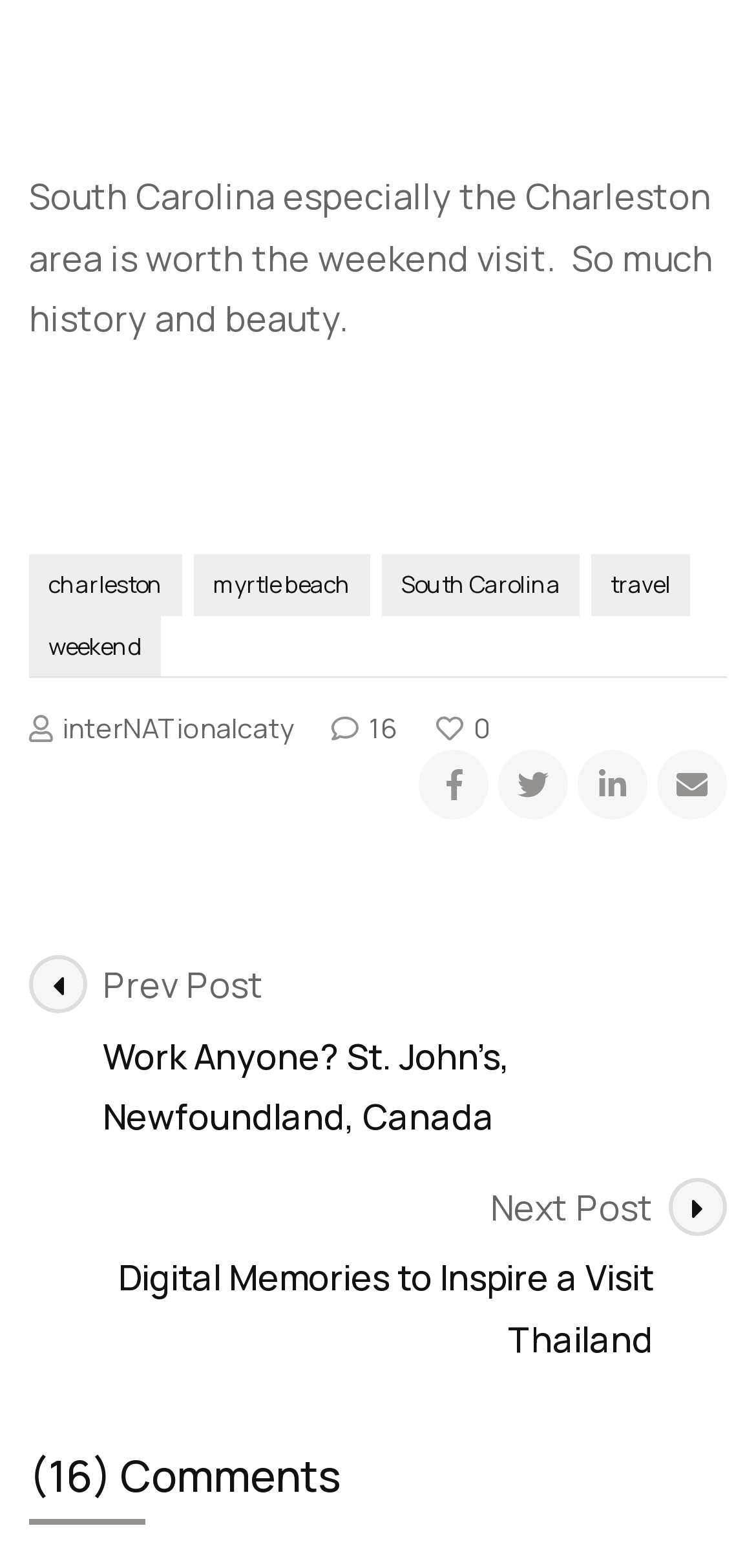Please specify the bounding box coordinates of the clickable section necessary to execute the following command: "Fill in the name field".

None